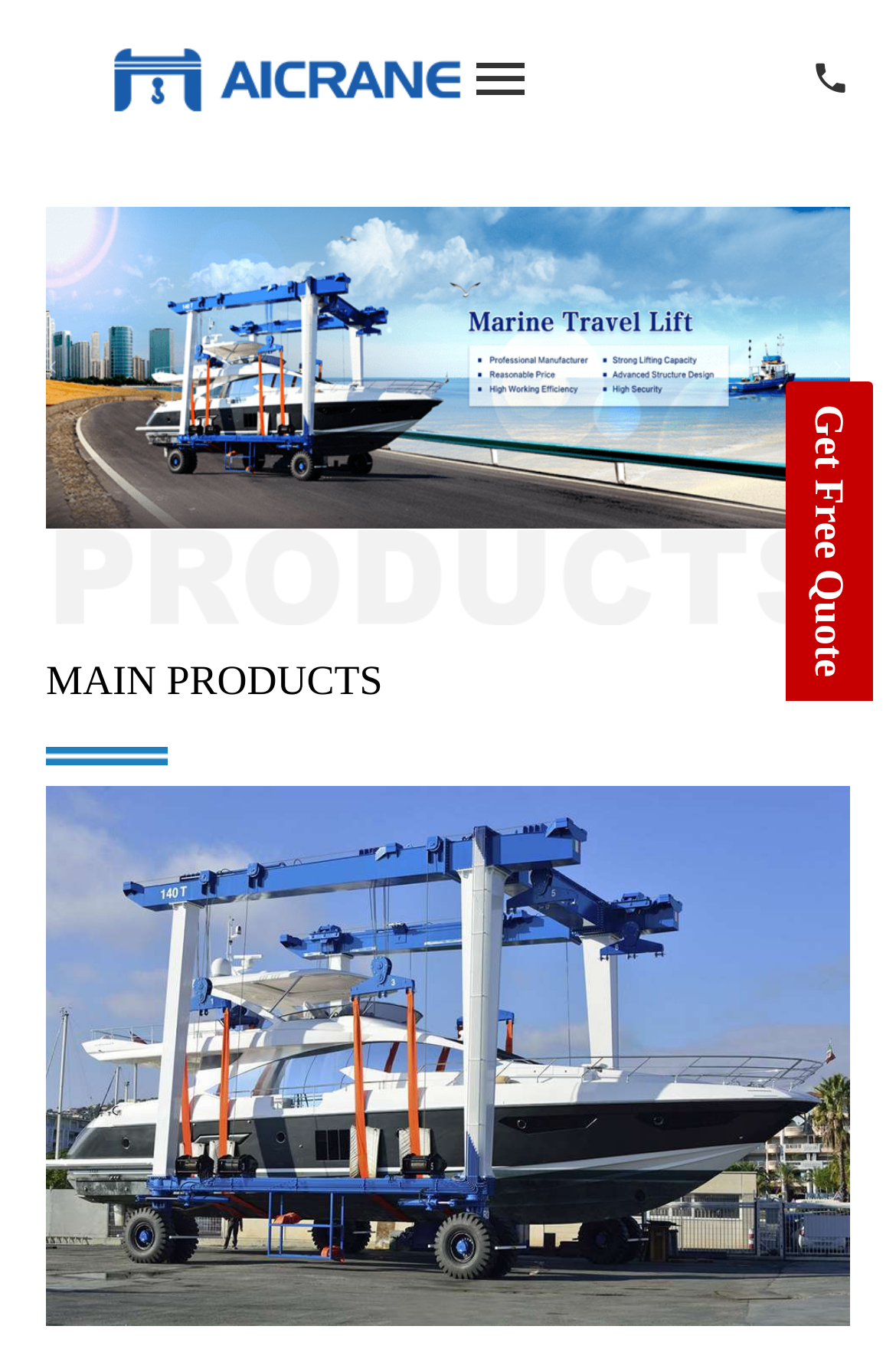Using the element description provided, determine the bounding box coordinates in the format (top-left x, top-left y, bottom-right x, bottom-right y). Ensure that all values are floating point numbers between 0 and 1. Element description: title="Marine Travel Lift"

[0.115, 0.021, 0.523, 0.098]